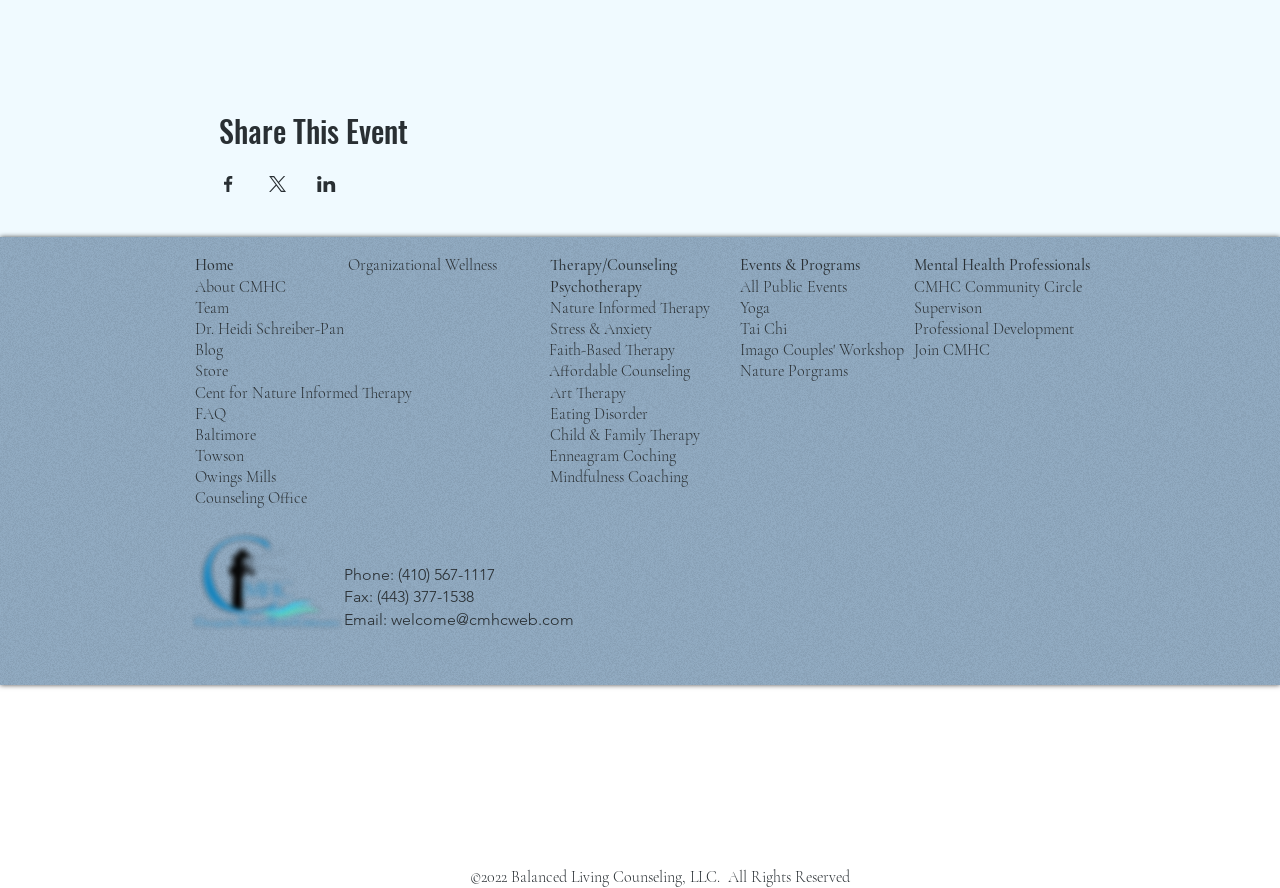Determine the bounding box coordinates for the element that should be clicked to follow this instruction: "Visit CMHC Facebook page". The coordinates should be given as four float numbers between 0 and 1, in the format [left, top, right, bottom].

[0.509, 0.666, 0.539, 0.71]